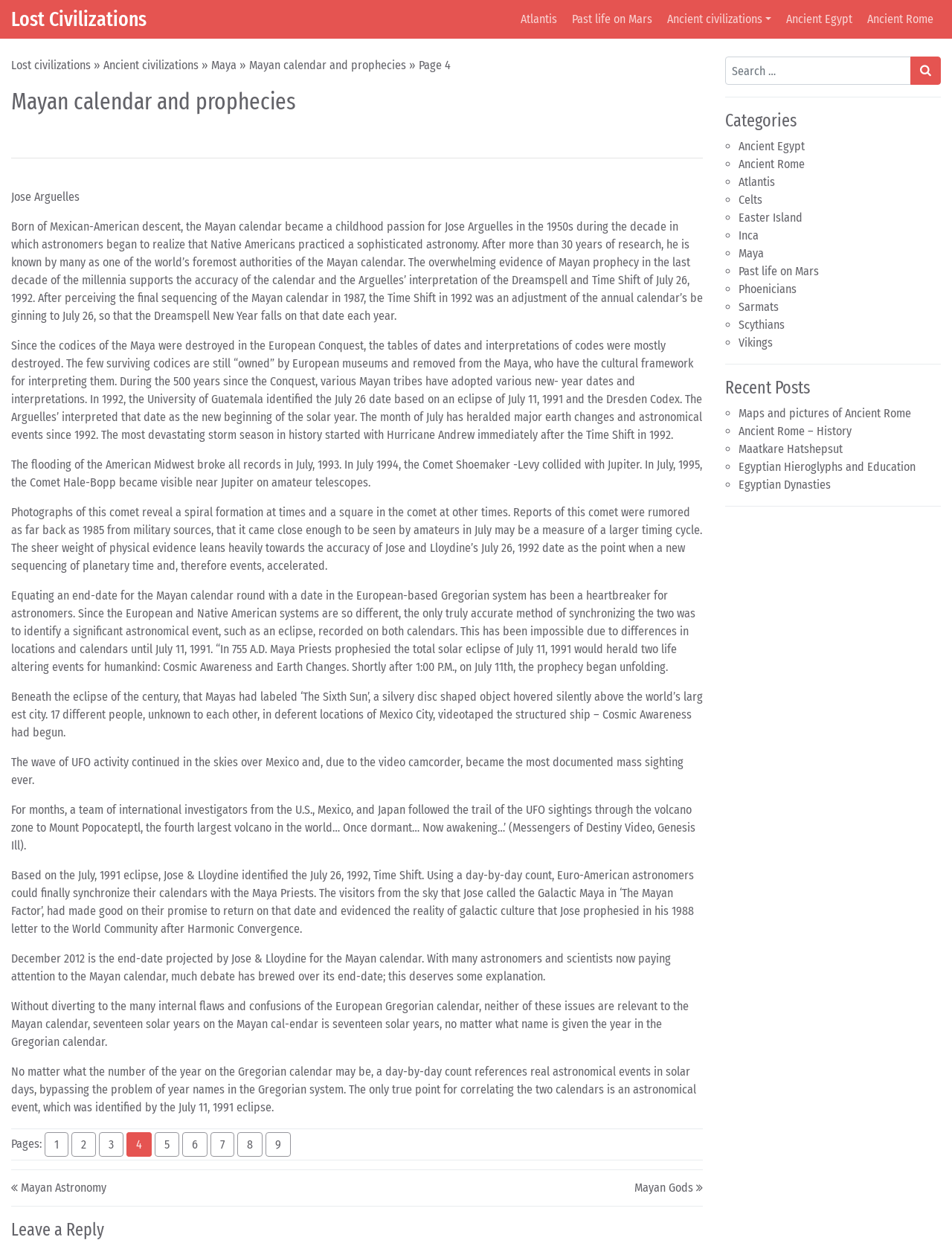Can you specify the bounding box coordinates of the area that needs to be clicked to fulfill the following instruction: "Click on the 'Mayan Astronomy' link"?

[0.022, 0.947, 0.112, 0.959]